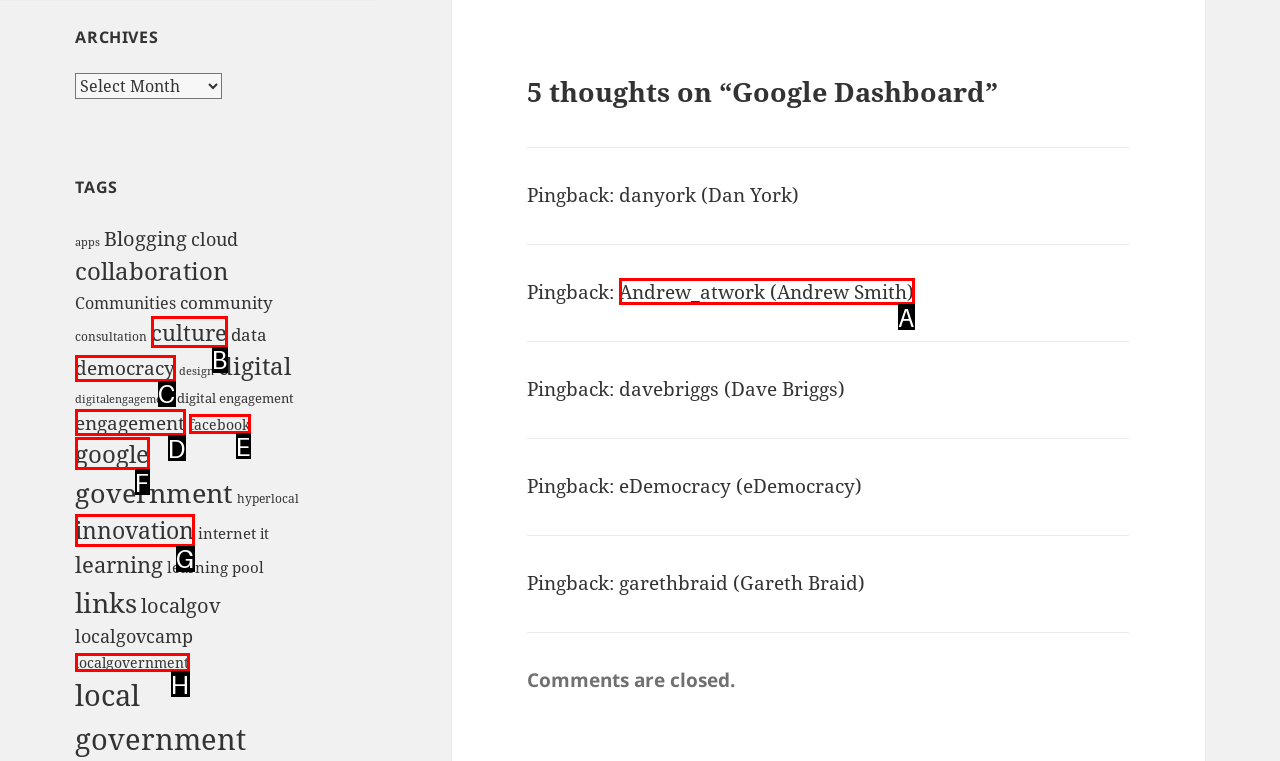Find the HTML element that suits the description: google
Indicate your answer with the letter of the matching option from the choices provided.

F